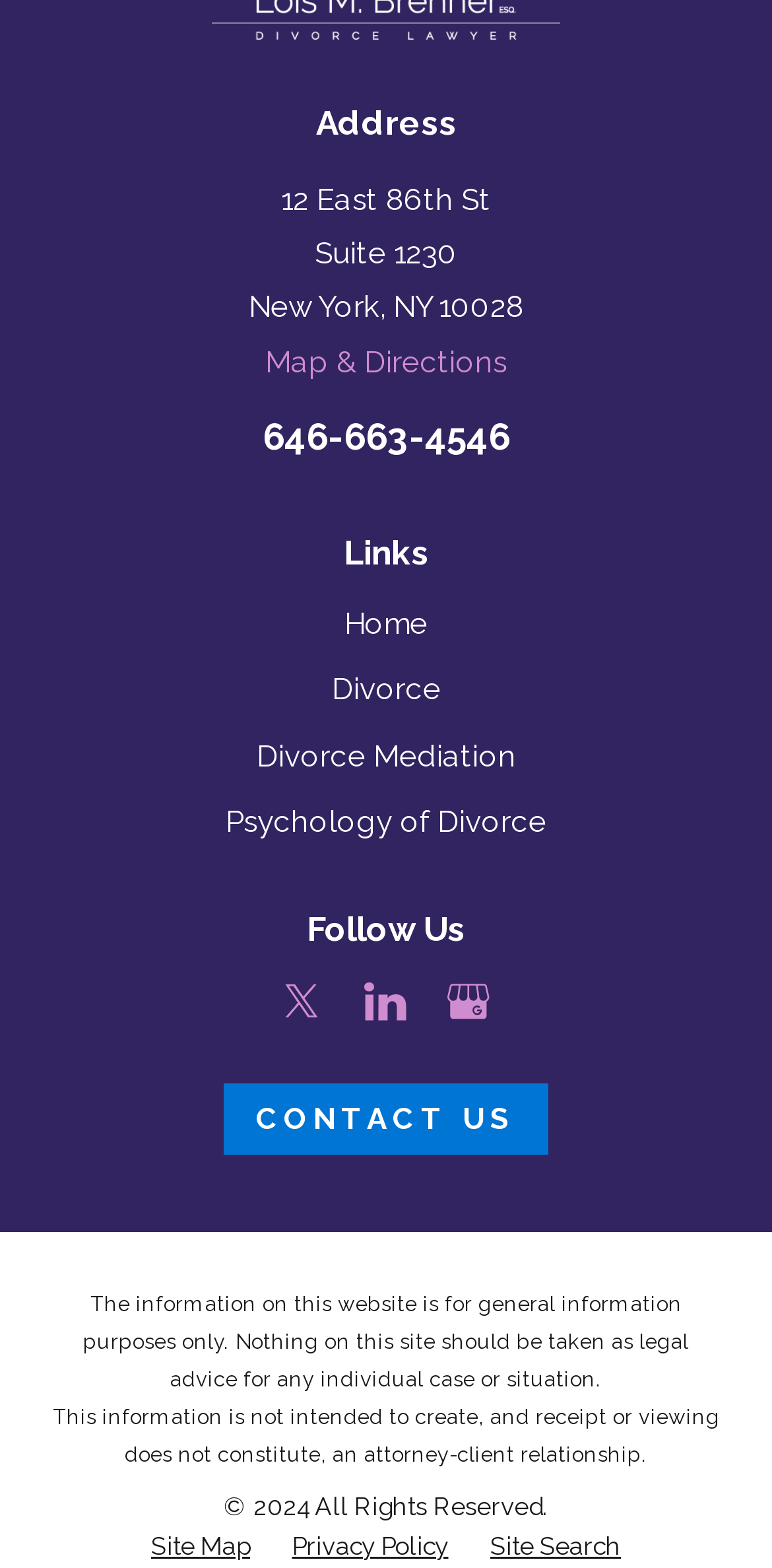From the details in the image, provide a thorough response to the question: How many social media links are there?

I counted the number of link elements under the 'StaticText' element with text 'Follow Us'. There are three social media links: 'Twitter', 'LinkedIn', and 'Google Business Profile'.